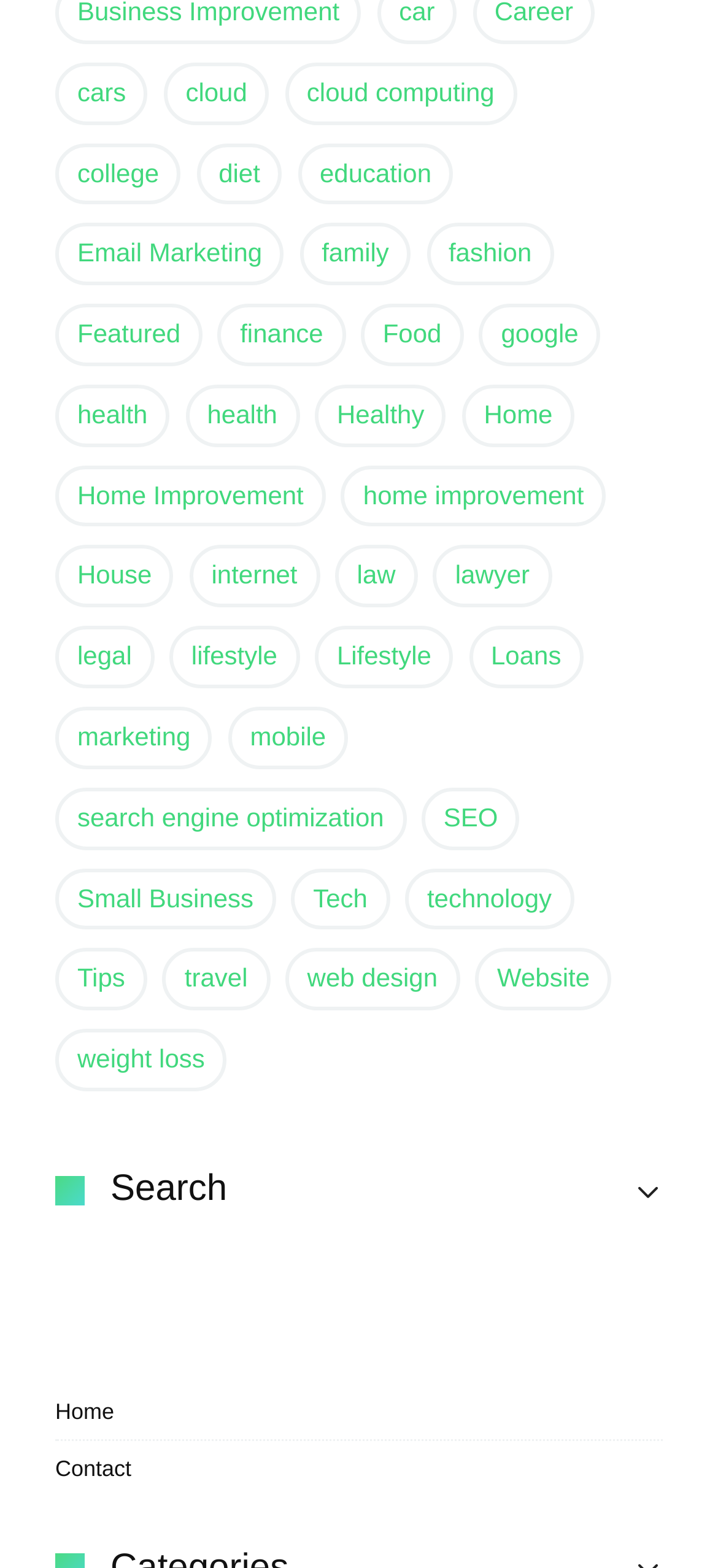Refer to the image and answer the question with as much detail as possible: What is the second link from the top?

I analyzed the bounding box coordinates of the links and determined their vertical positions. The second link from the top has a y1 coordinate of 0.04, which corresponds to the link 'cloud (10 items)'.